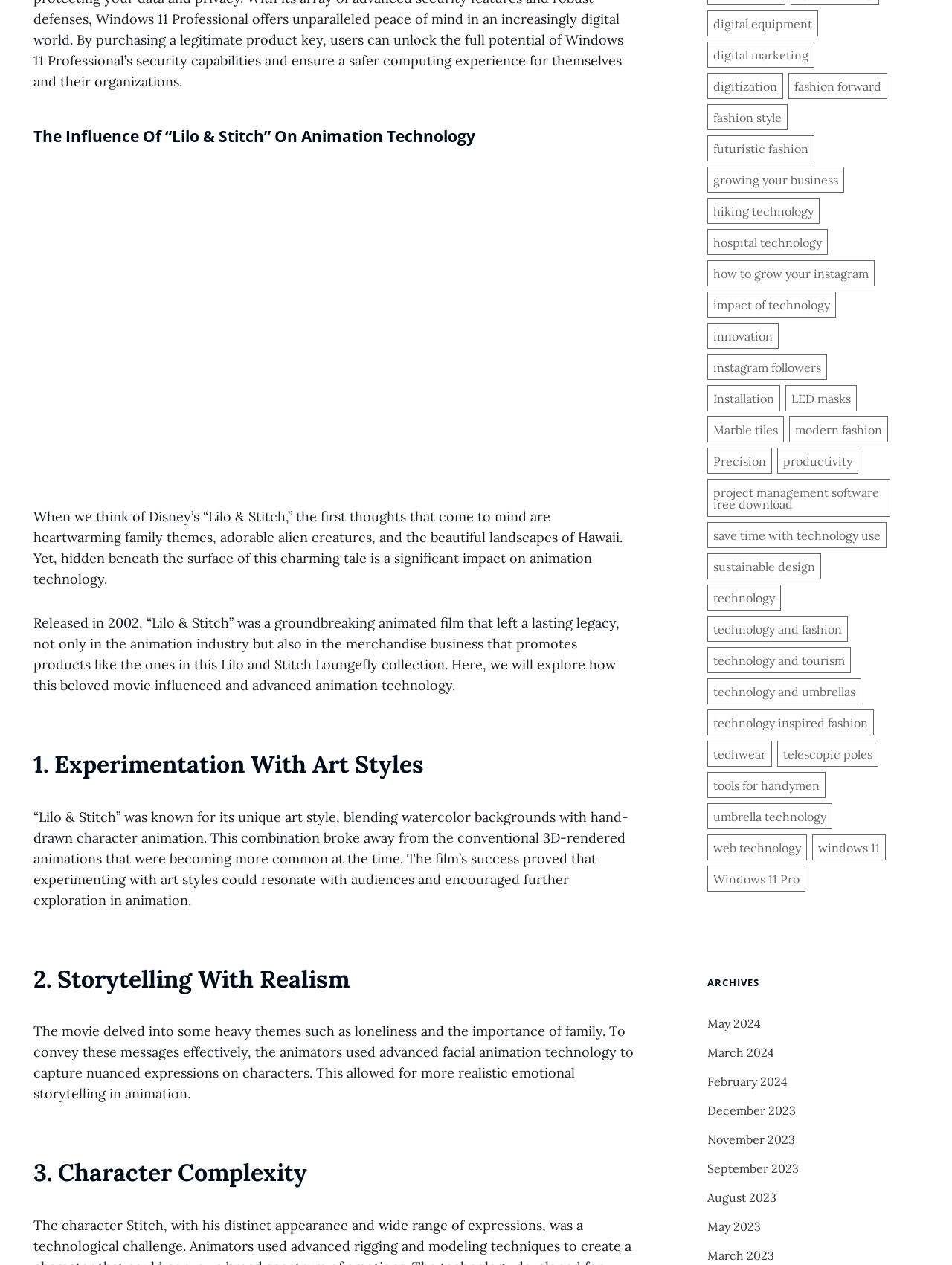Determine the bounding box coordinates of the region I should click to achieve the following instruction: "Learn about the use of digital equipment". Ensure the bounding box coordinates are four float numbers between 0 and 1, i.e., [left, top, right, bottom].

[0.743, 0.008, 0.859, 0.029]